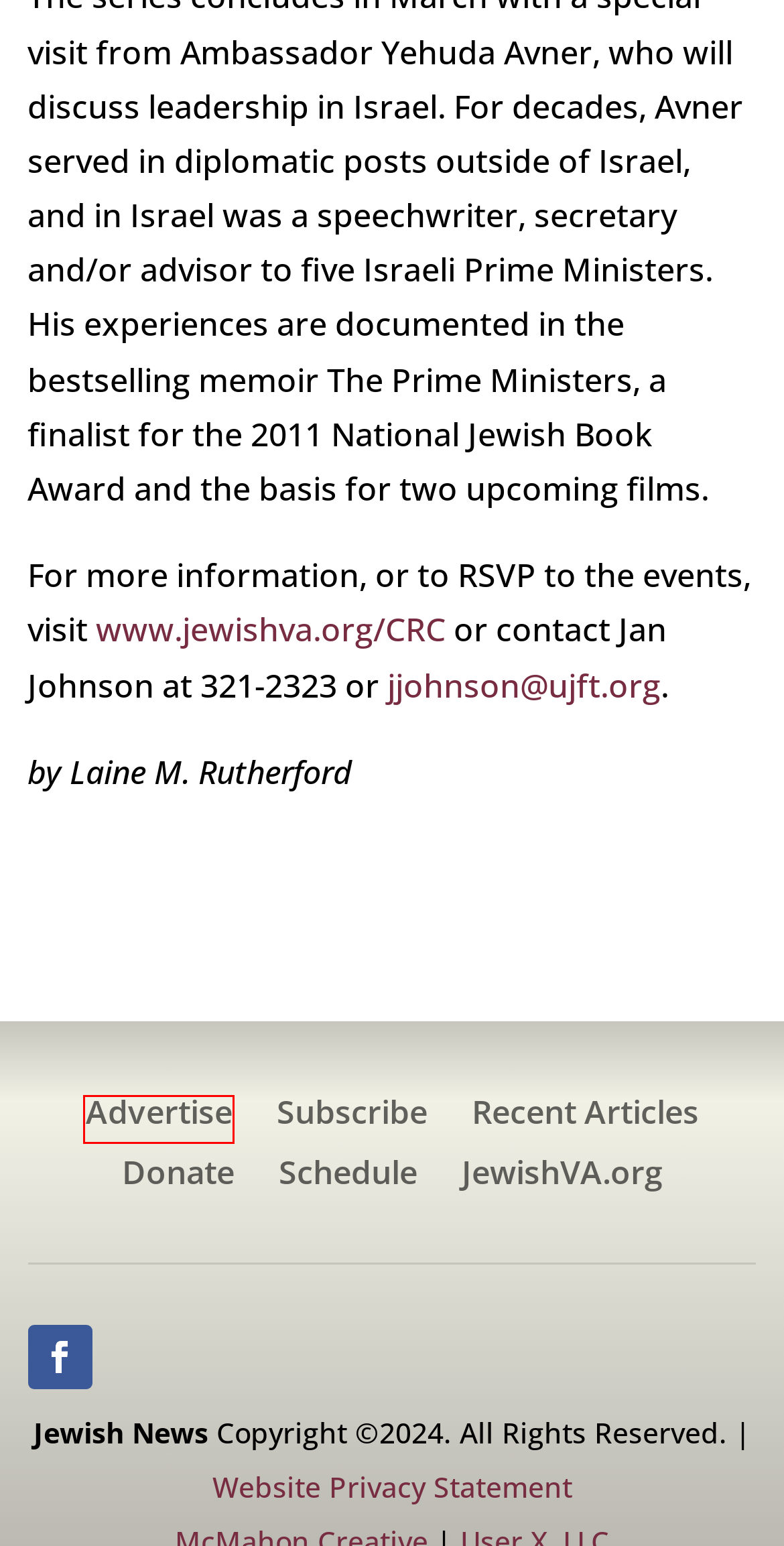Using the screenshot of a webpage with a red bounding box, pick the webpage description that most accurately represents the new webpage after the element inside the red box is clicked. Here are the candidates:
A. Privacy Policy | Jewish News
B. Recent Articles | Jewish News
C. Donate | Jewish News
D. Your User Experience Hero!
E. Subscribe to Jewish News | Jewish News
F. Advertise | Jewish News
G. Home - McMahon Creative
H. JewishVa
 | Jewish VA.org

F